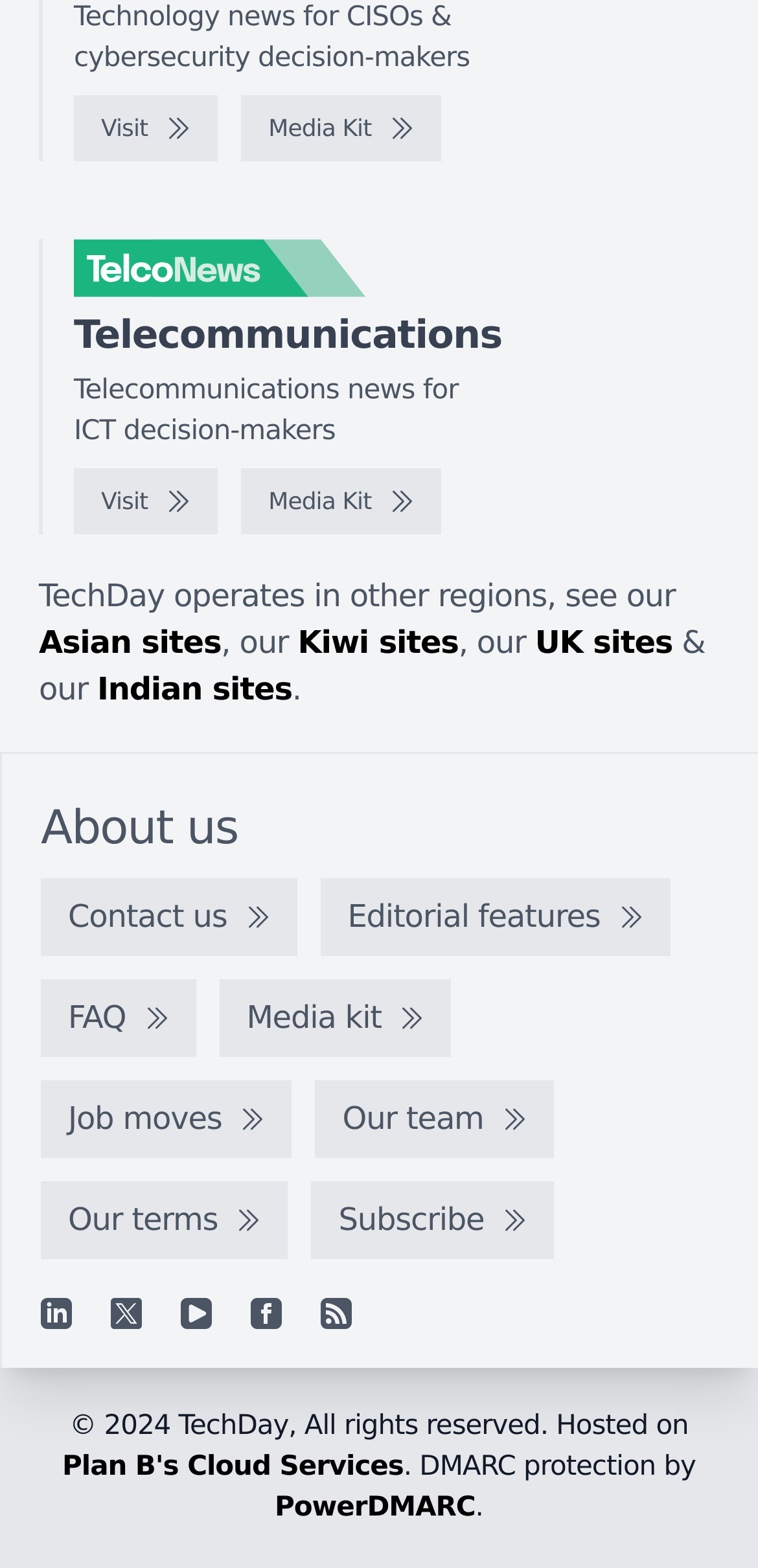Identify the bounding box coordinates for the region to click in order to carry out this instruction: "Visit the TelcoNews website". Provide the coordinates using four float numbers between 0 and 1, formatted as [left, top, right, bottom].

[0.097, 0.153, 0.636, 0.19]